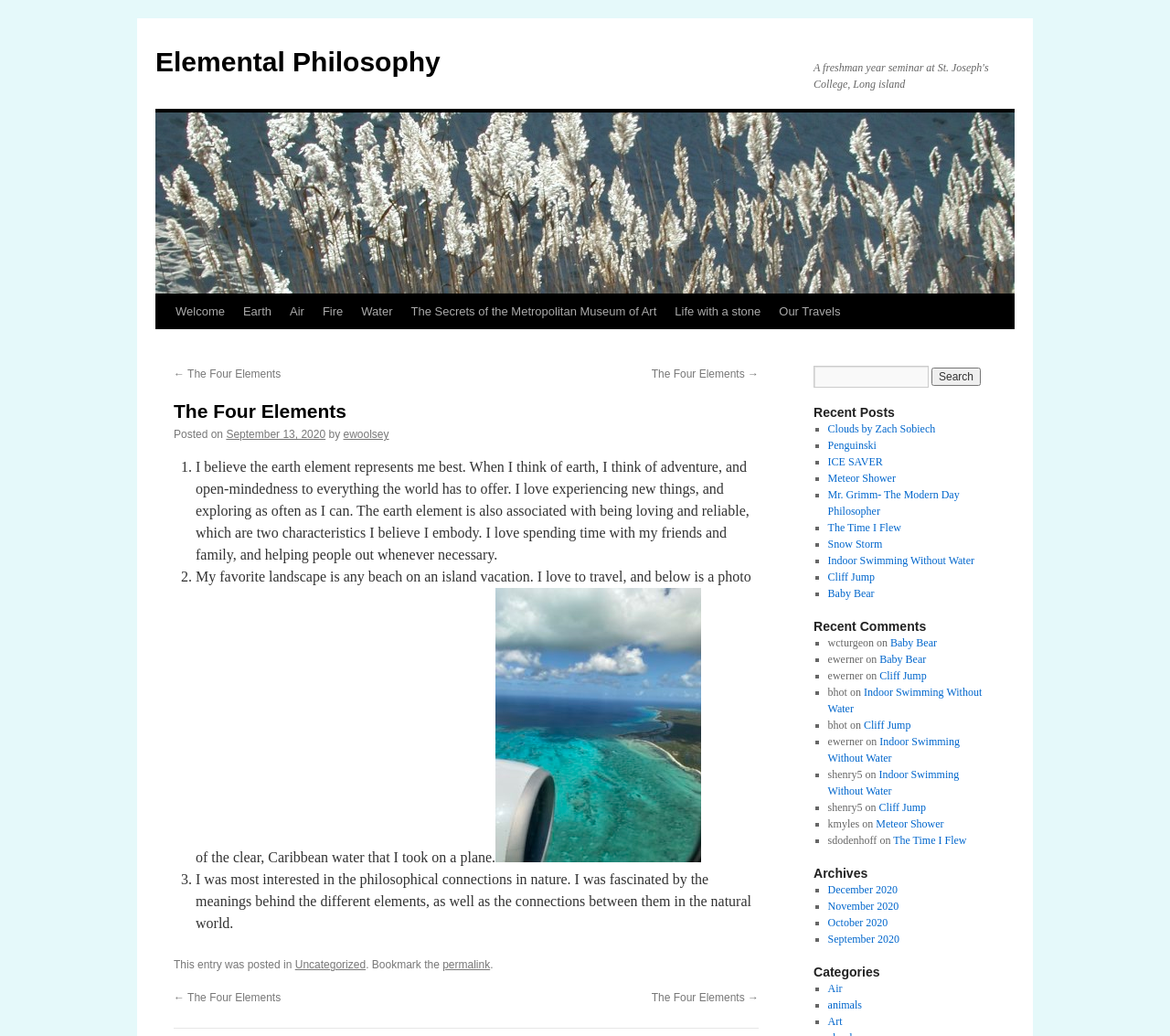Determine the coordinates of the bounding box for the clickable area needed to execute this instruction: "Click on the 'permalink'".

[0.378, 0.925, 0.419, 0.938]